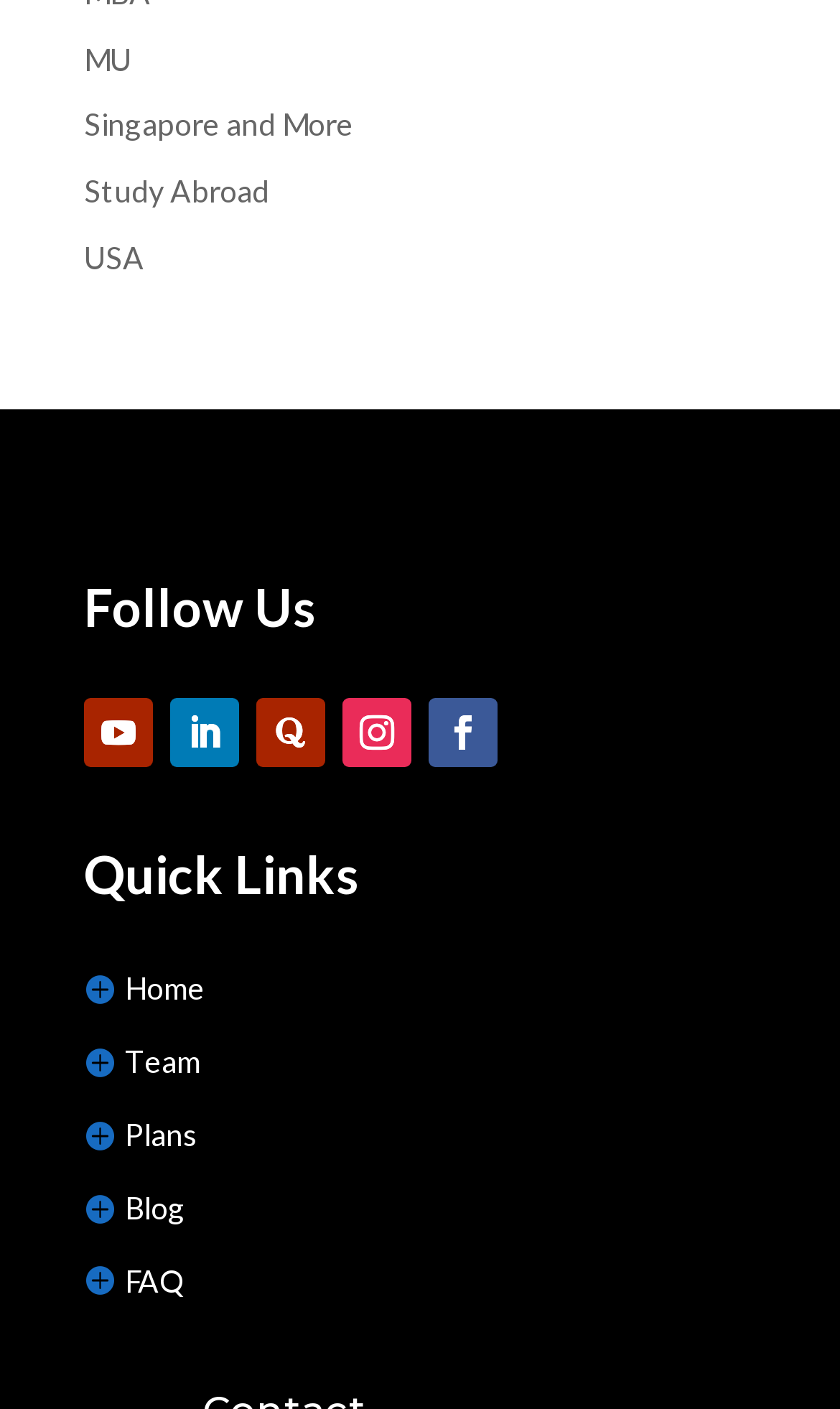Can you find the bounding box coordinates of the area I should click to execute the following instruction: "Click on the 'MU' link"?

[0.1, 0.028, 0.156, 0.054]